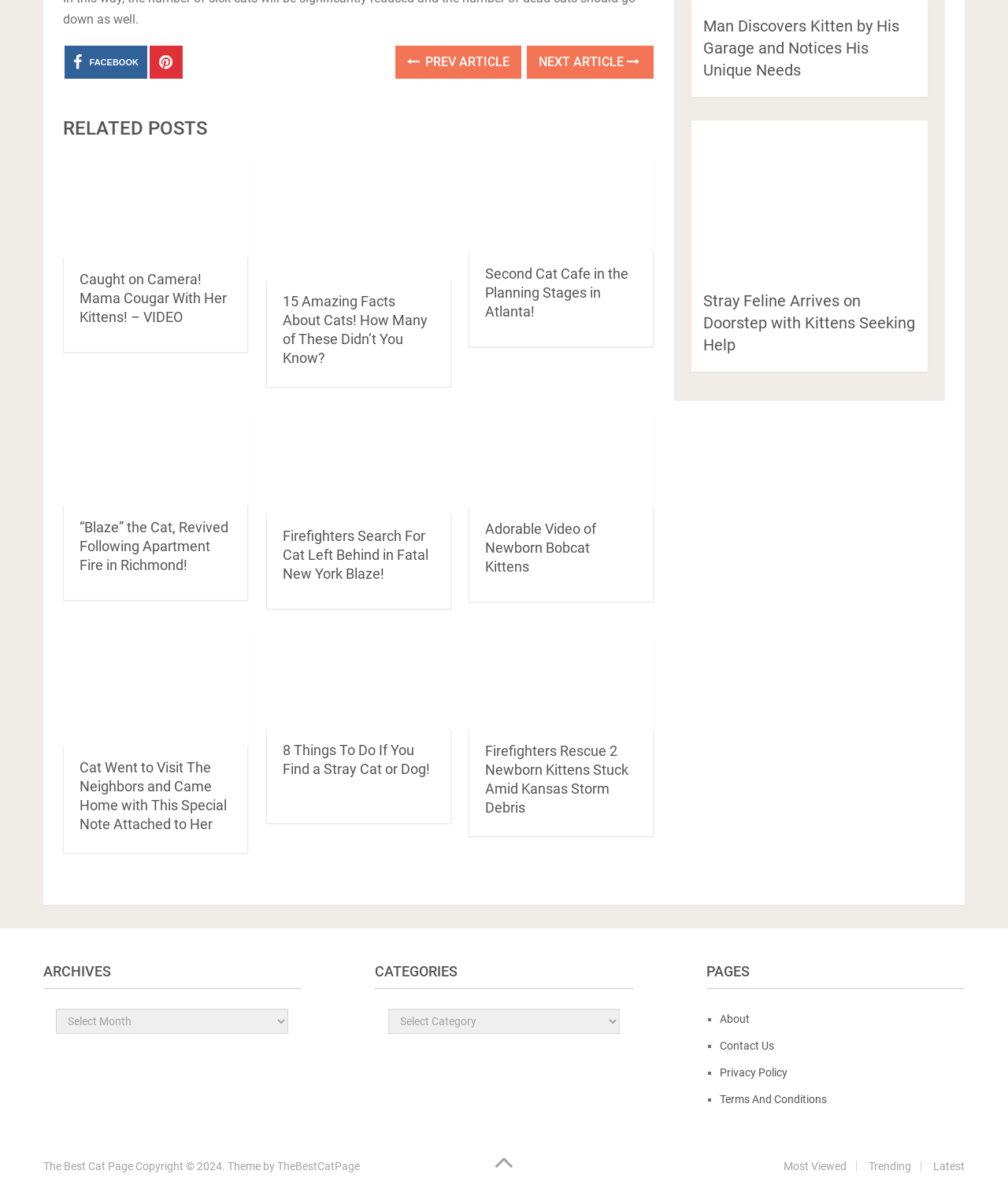Respond with a single word or phrase to the following question: What is the category section title?

CATEGORIES